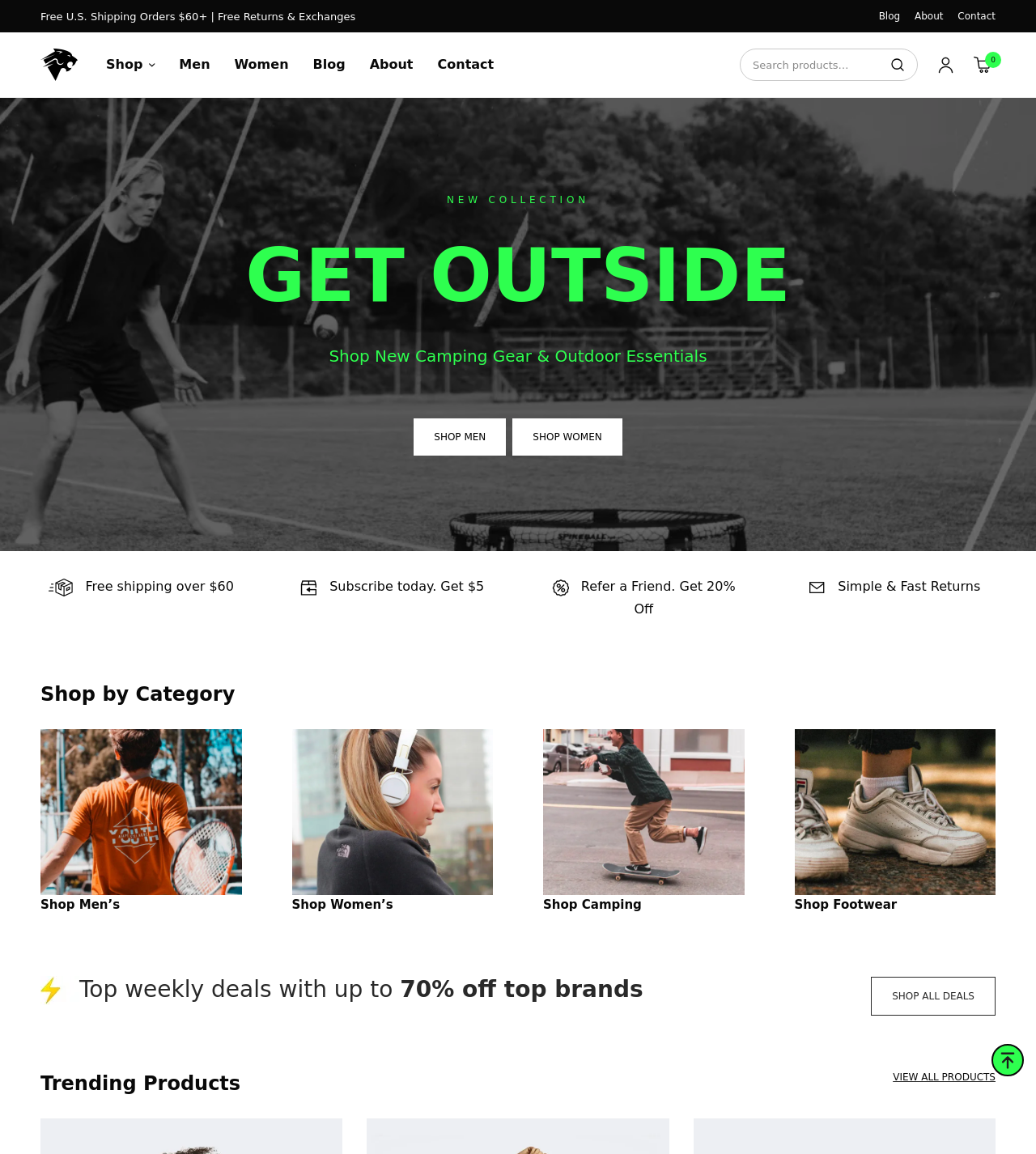Provide the bounding box coordinates for the UI element that is described as: "parent_node: Search title="My Account"".

[0.905, 0.035, 0.92, 0.077]